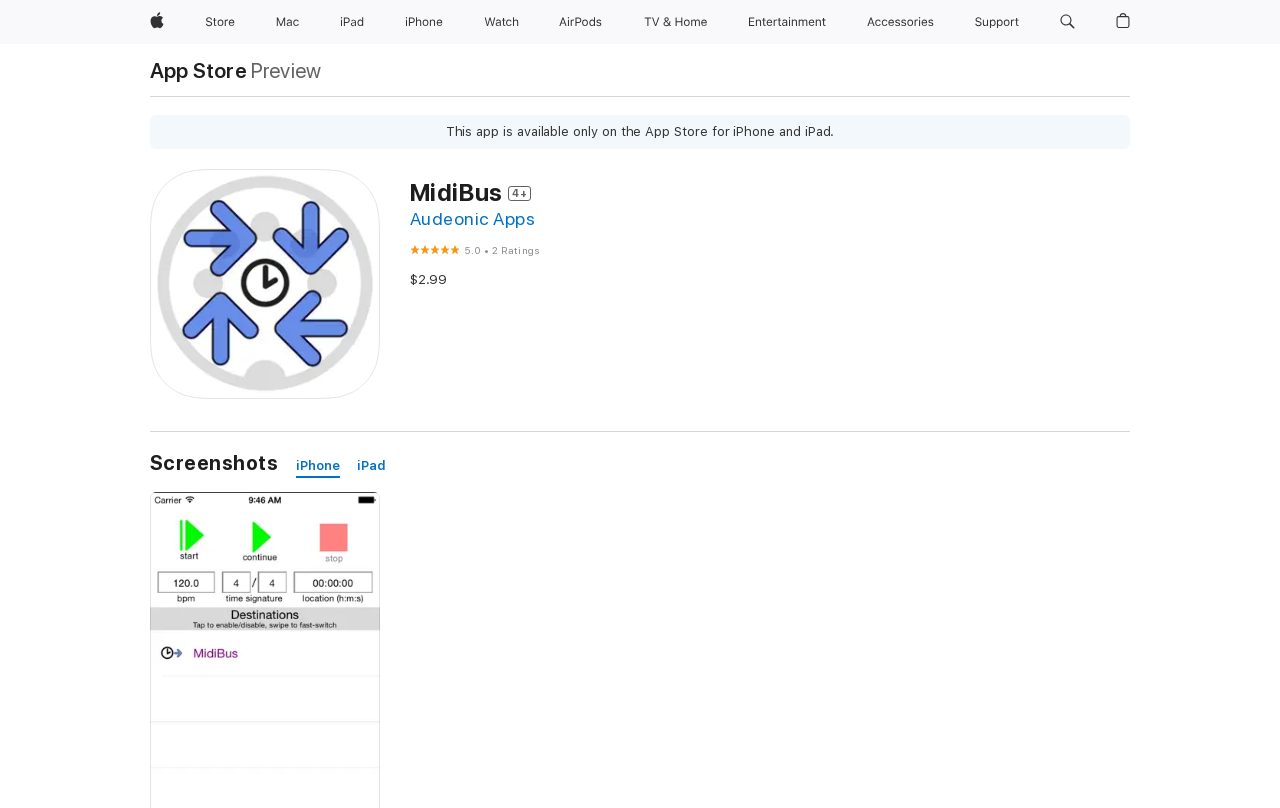Please provide the bounding box coordinates for the element that needs to be clicked to perform the following instruction: "Check iPhone screenshots". The coordinates should be given as four float numbers between 0 and 1, i.e., [left, top, right, bottom].

[0.231, 0.563, 0.266, 0.592]